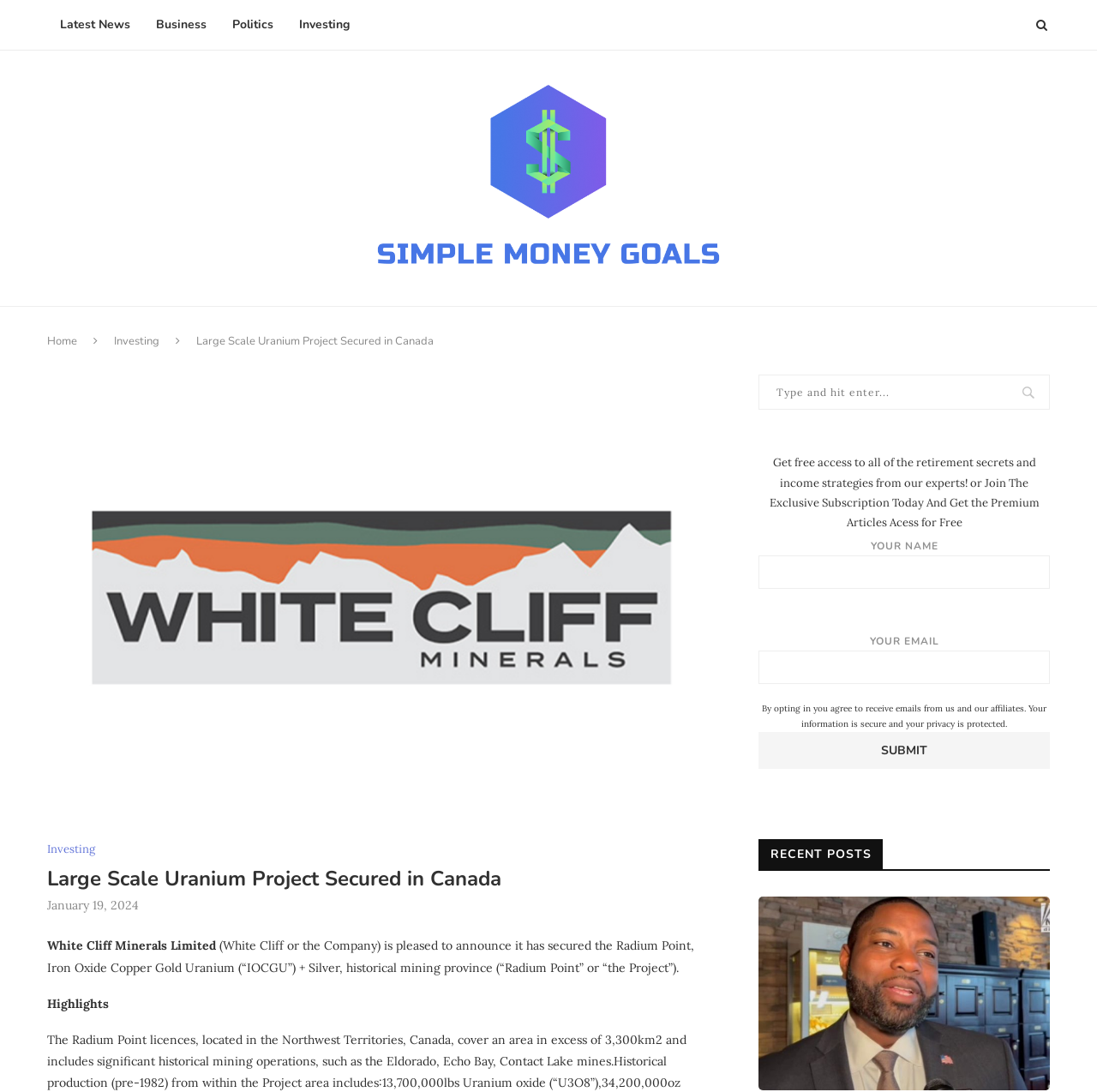Locate the bounding box coordinates of the clickable element to fulfill the following instruction: "Search for something". Provide the coordinates as four float numbers between 0 and 1 in the format [left, top, right, bottom].

[0.691, 0.343, 0.957, 0.375]